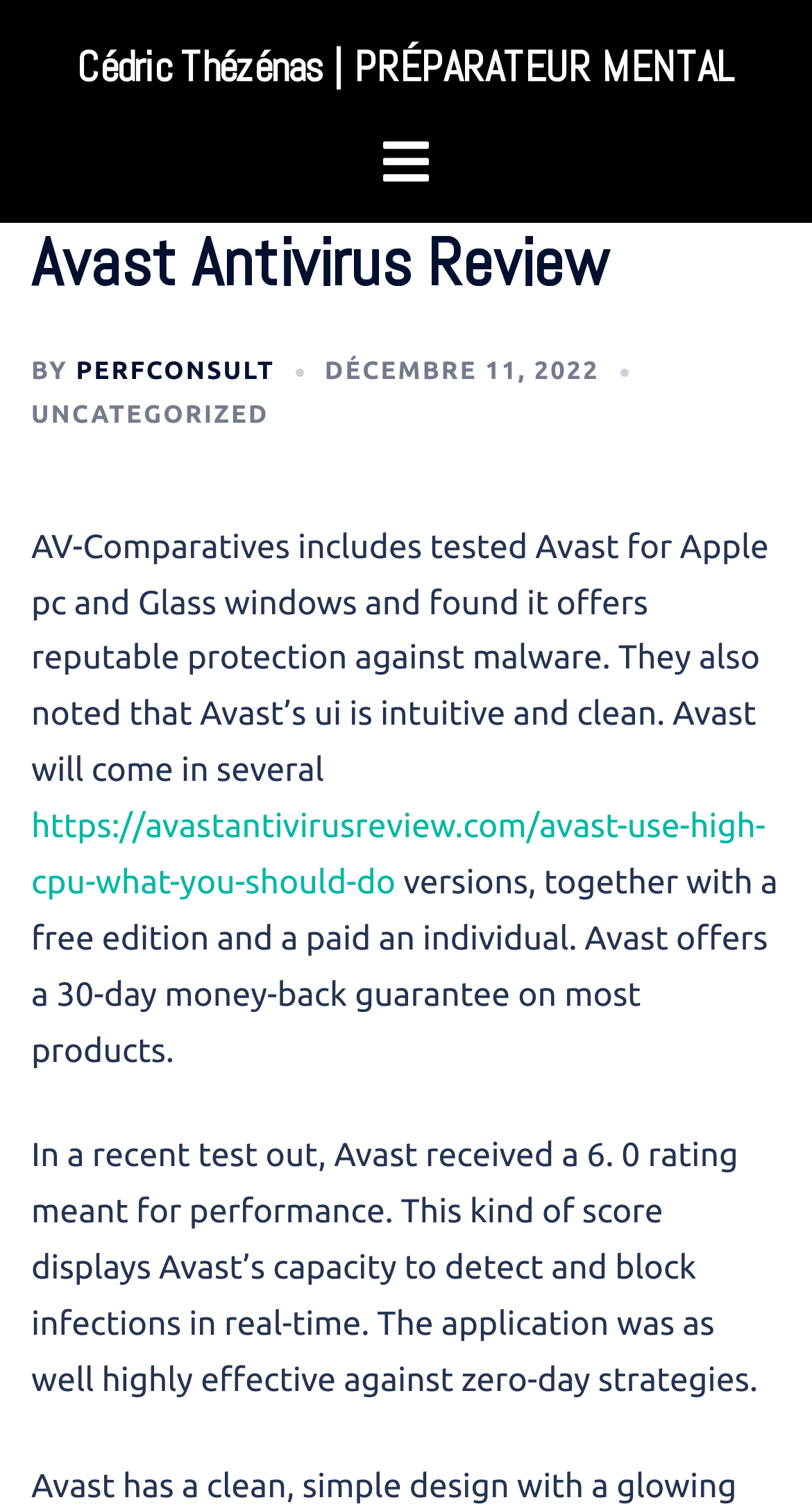What is the rating of Avast for performance?
Refer to the image and respond with a one-word or short-phrase answer.

6.0